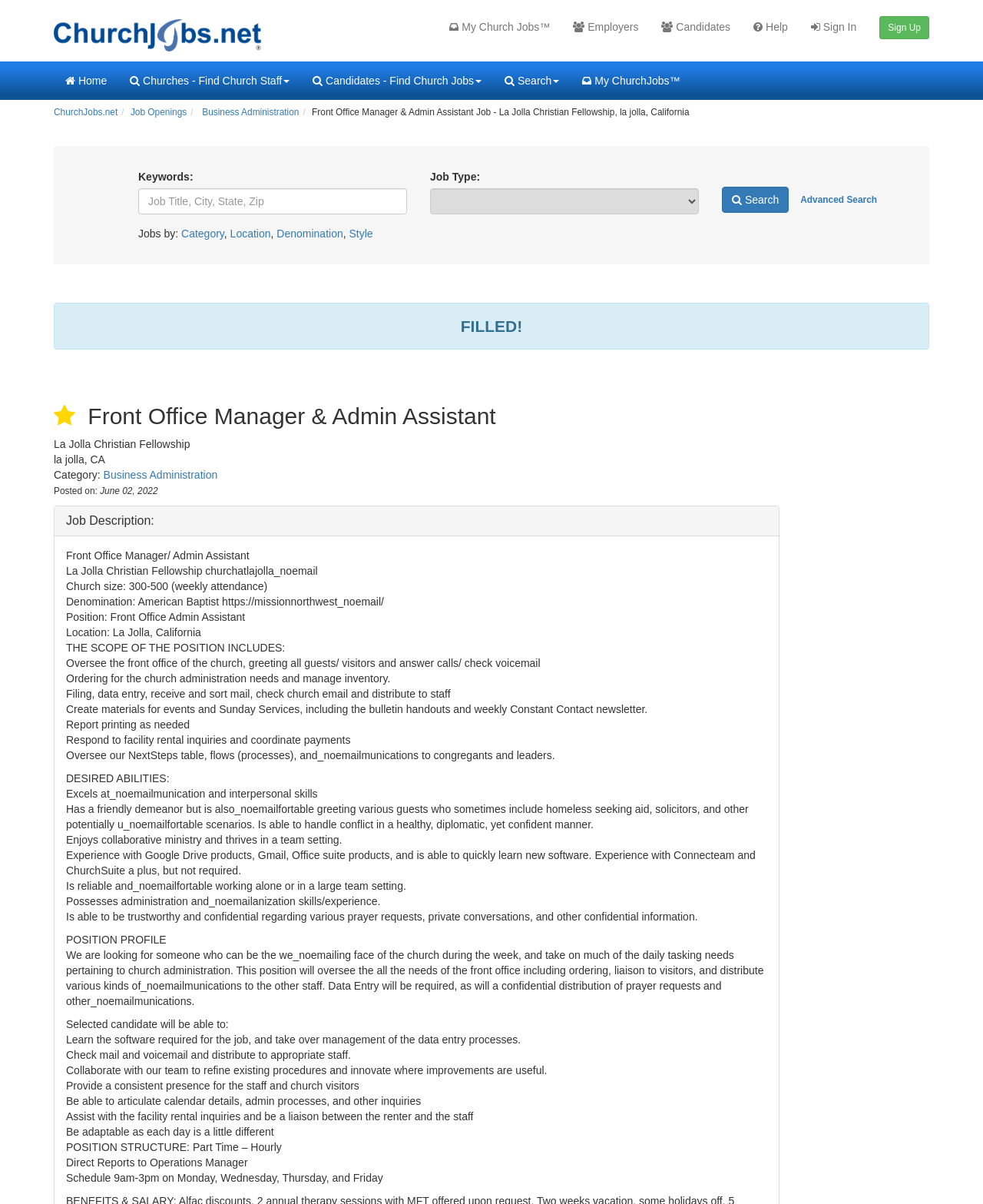Please identify the bounding box coordinates of the area I need to click to accomplish the following instruction: "Search for jobs".

[0.734, 0.155, 0.803, 0.177]